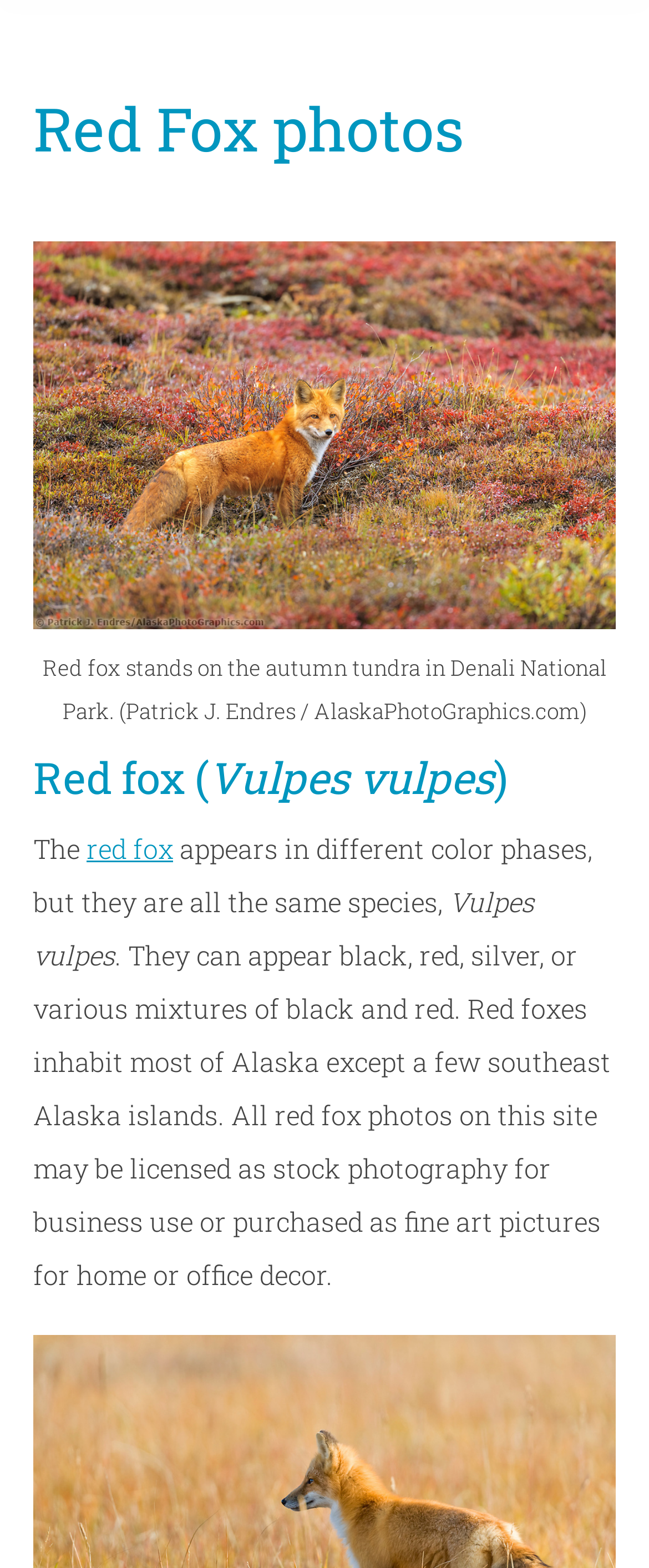Determine the bounding box of the UI component based on this description: "JeepsLand". The bounding box coordinates should be four float values between 0 and 1, i.e., [left, top, right, bottom].

None